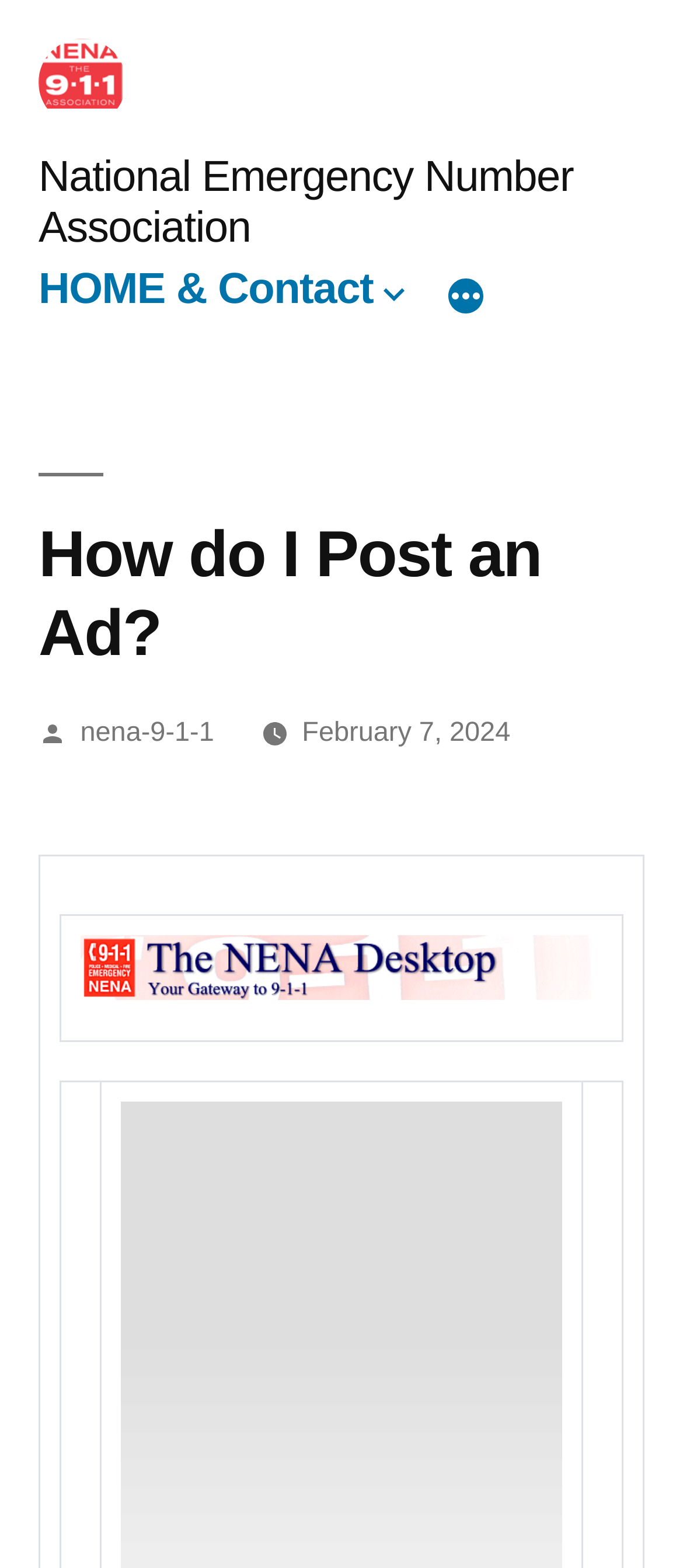What is the date of the latest post?
Please use the image to provide an in-depth answer to the question.

I found the answer by looking at the text 'February 7, 2024' which is a link and has a time element associated with it, indicating that it is the date of the latest post.